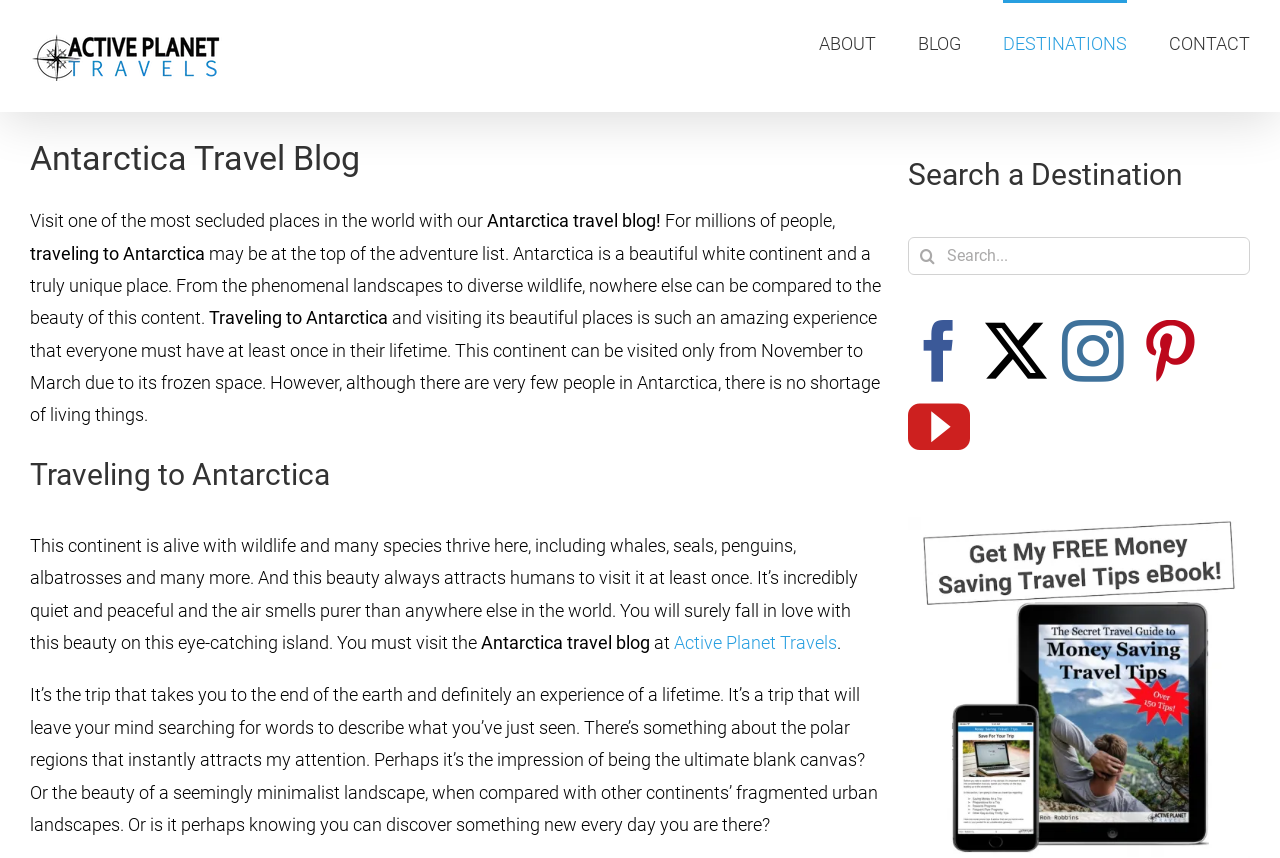What is the name of the travel blog?
Please provide a detailed and thorough answer to the question.

I found the answer by looking at the heading element with the text 'Antarctica Travel Blog' which is located at the top of the webpage, indicating that it is the title of the travel blog.